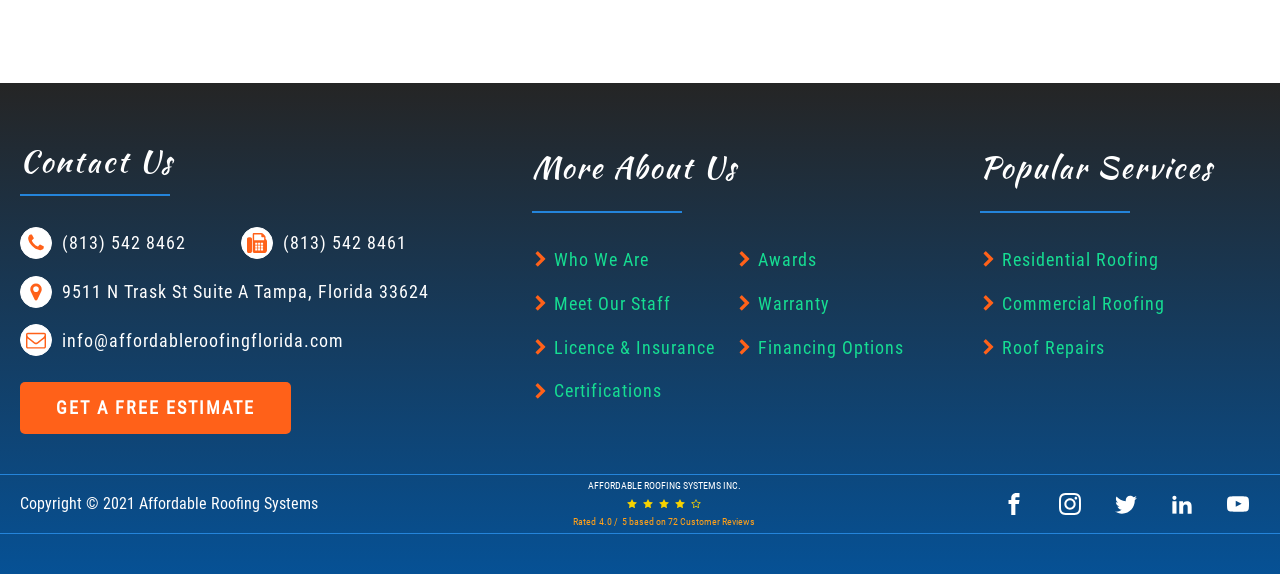What is the company's rating?
Using the information from the image, give a concise answer in one word or a short phrase.

4.0/5